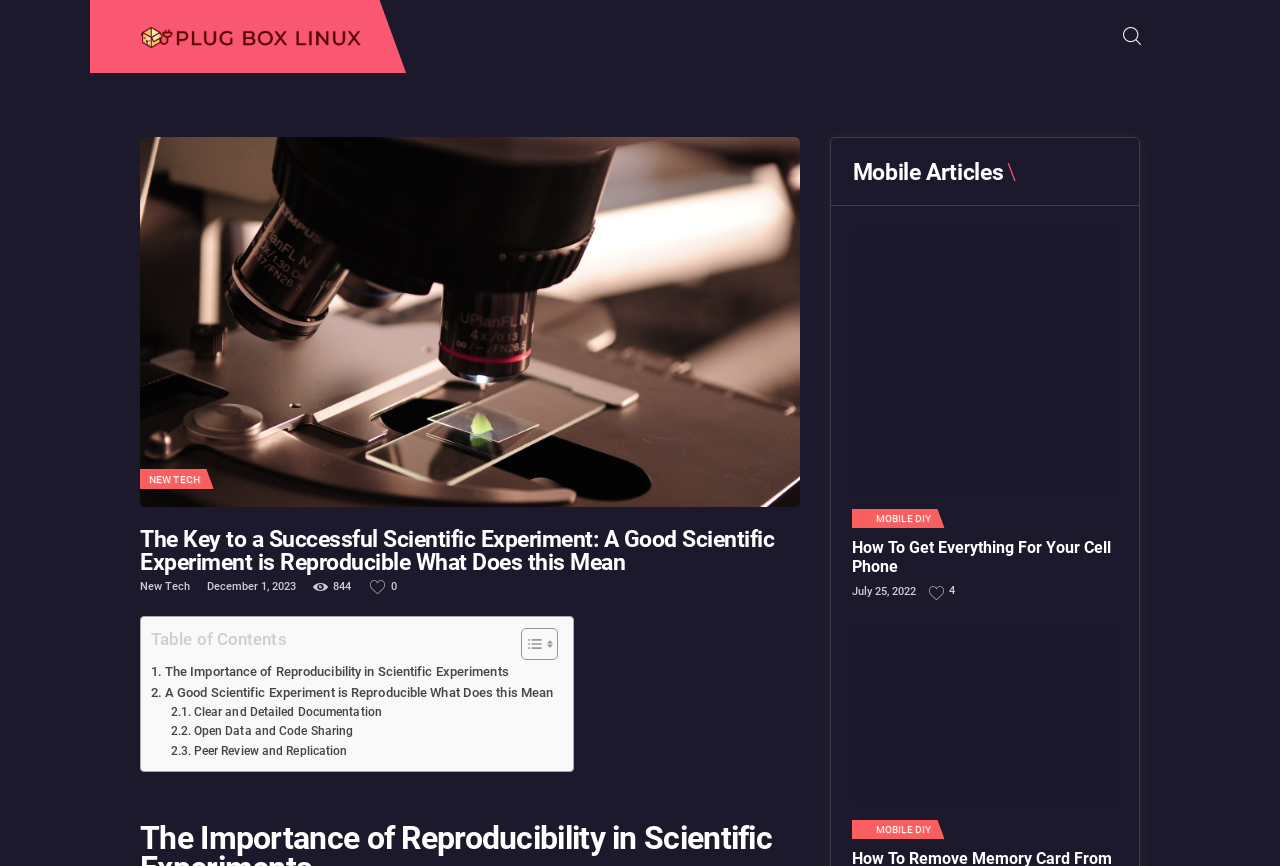Review the image closely and give a comprehensive answer to the question: What is the purpose of open data and code sharing?

The webpage lists 'Open Data and Code Sharing' as one of the points under the importance of reproducibility in scientific experiments, implying that the purpose of open data and code sharing is to facilitate reproducibility by making the data and code available for others to replicate and verify.